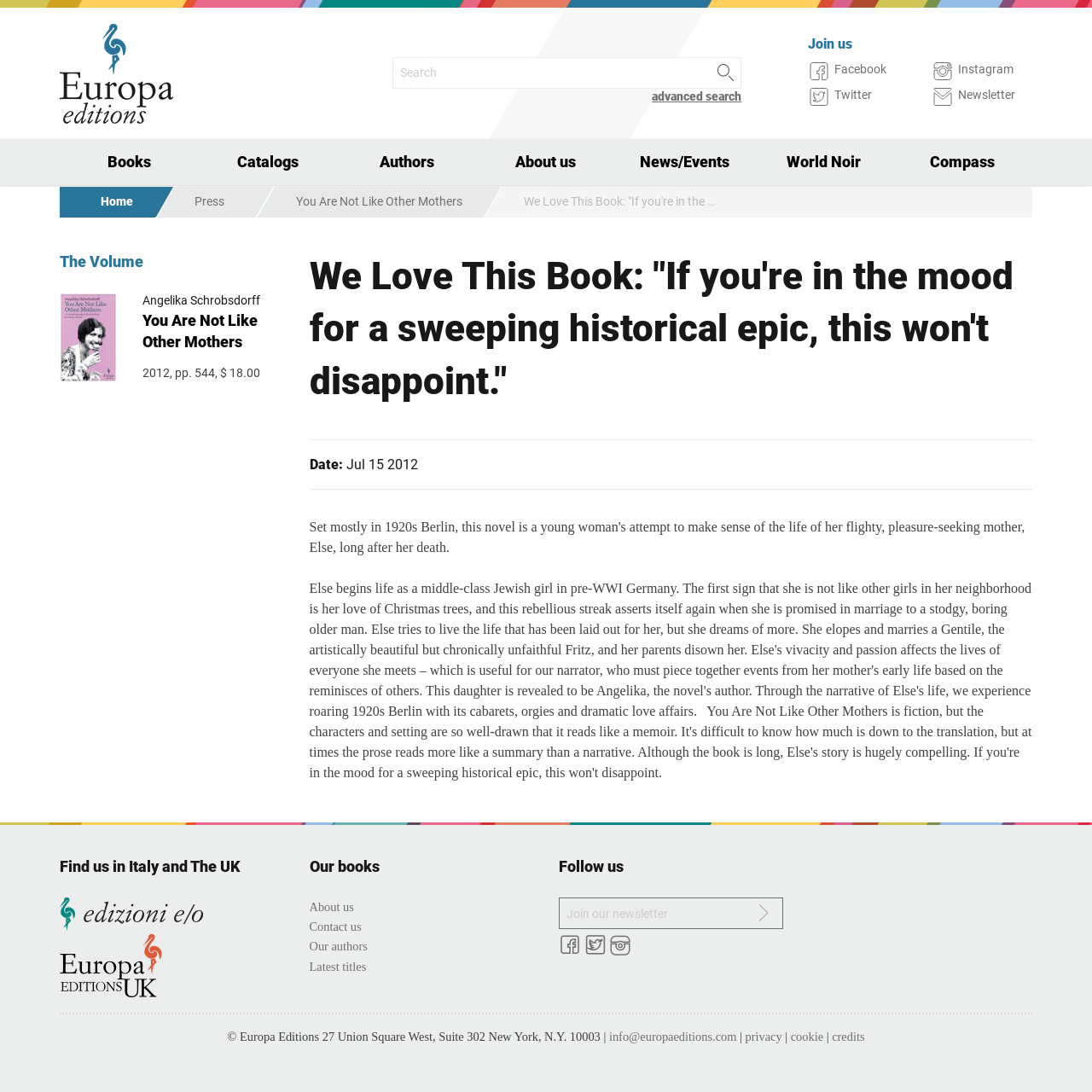Please specify the bounding box coordinates of the clickable region necessary for completing the following instruction: "View advanced search options". The coordinates must consist of four float numbers between 0 and 1, i.e., [left, top, right, bottom].

[0.597, 0.082, 0.679, 0.095]